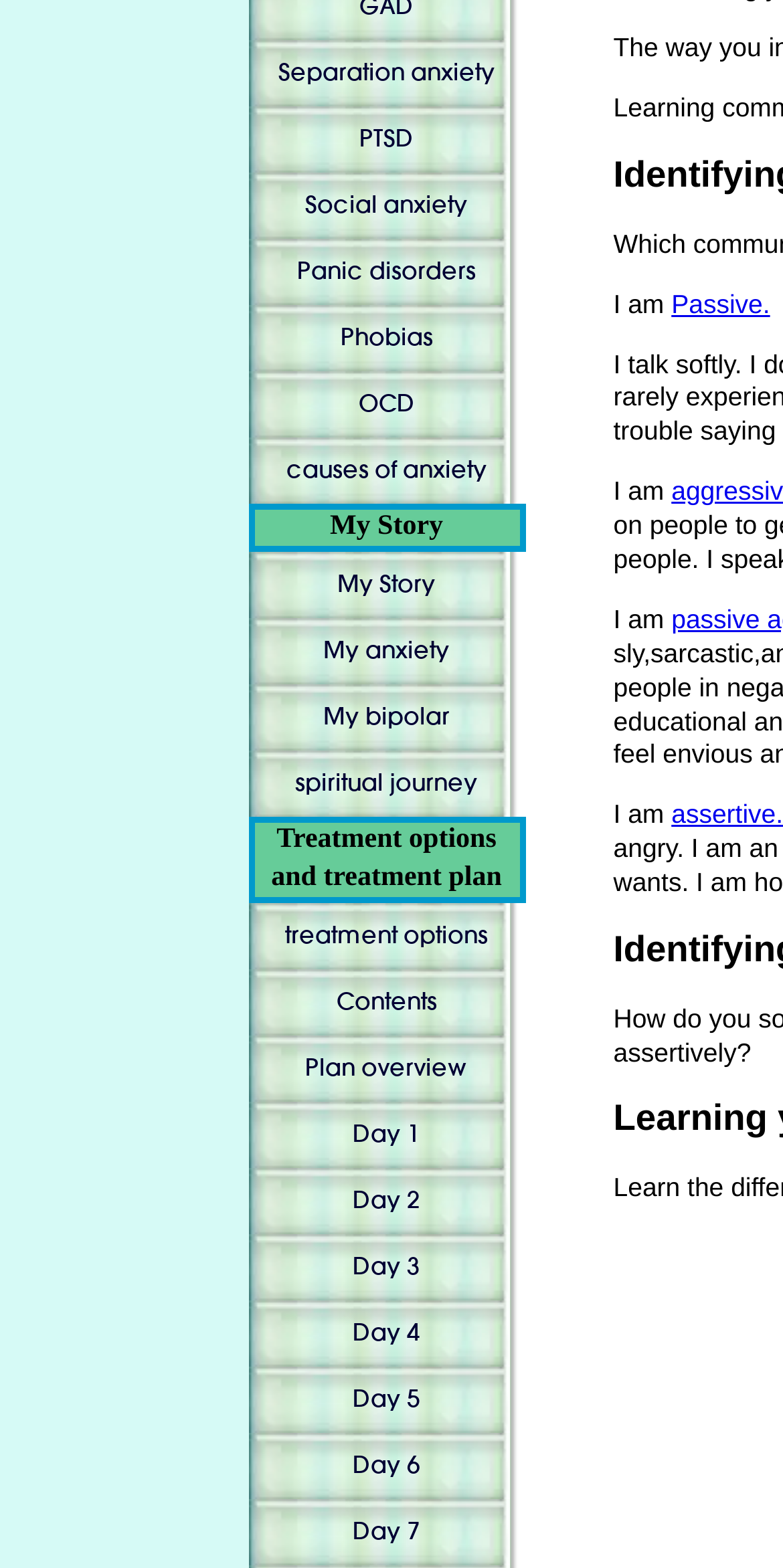Please identify the bounding box coordinates of the element's region that needs to be clicked to fulfill the following instruction: "Learn about OCD". The bounding box coordinates should consist of four float numbers between 0 and 1, i.e., [left, top, right, bottom].

[0.317, 0.237, 0.671, 0.279]